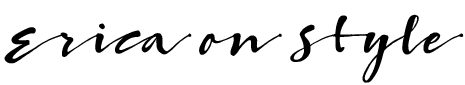What is the tone of the blog?
Provide a detailed answer to the question using information from the image.

The use of a stylish, cursive font and the emphasis on 'style' convey a sense of sophistication, suggesting that the blog has a refined and elegant tone.